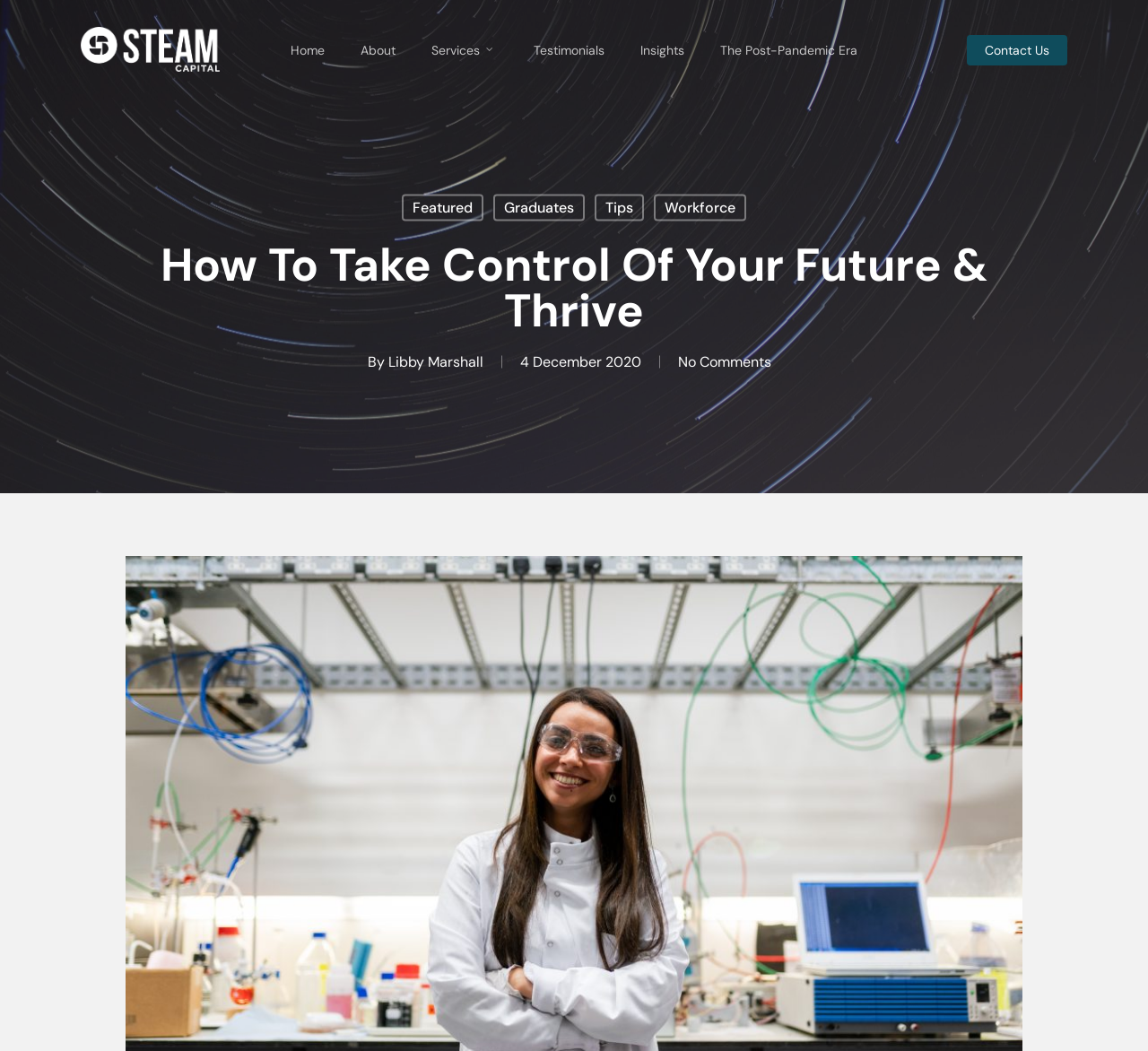Generate a comprehensive description of the webpage.

The webpage is about taking control of one's future and thriving, as indicated by the title "How To Take Control Of Your Future & Thrive". At the top left corner, there is a logo of Steam Capital, which is a clickable link. Below the logo, there is a navigation menu with links to "Home", "About", "Services", "Testimonials", "Insights", "The Post-Pandemic Era", and "Contact Us", arranged horizontally from left to right.

In the middle of the page, there is a prominent heading "How To Take Control Of Your Future & Thrive" that spans almost the entire width of the page. Below the heading, there is an article written by Libby Marshall, dated 4 December 2020. The article has a link to "No Comments" at the bottom.

On the right side of the page, there are four links arranged vertically, labeled "Featured", "Graduates", "Tips", and "Workforce". These links are positioned below the navigation menu and above the article.

There are three identical images of the Steam Capital logo at the top left corner, which are not clickable. Overall, the webpage has a clean layout with a clear hierarchy of elements, making it easy to navigate and read.